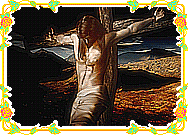What is the background of the image?
Kindly offer a comprehensive and detailed response to the question.

The caption describes the background of the image as a serene landscape, which adds to the overall sense of tranquility and spiritual depth.